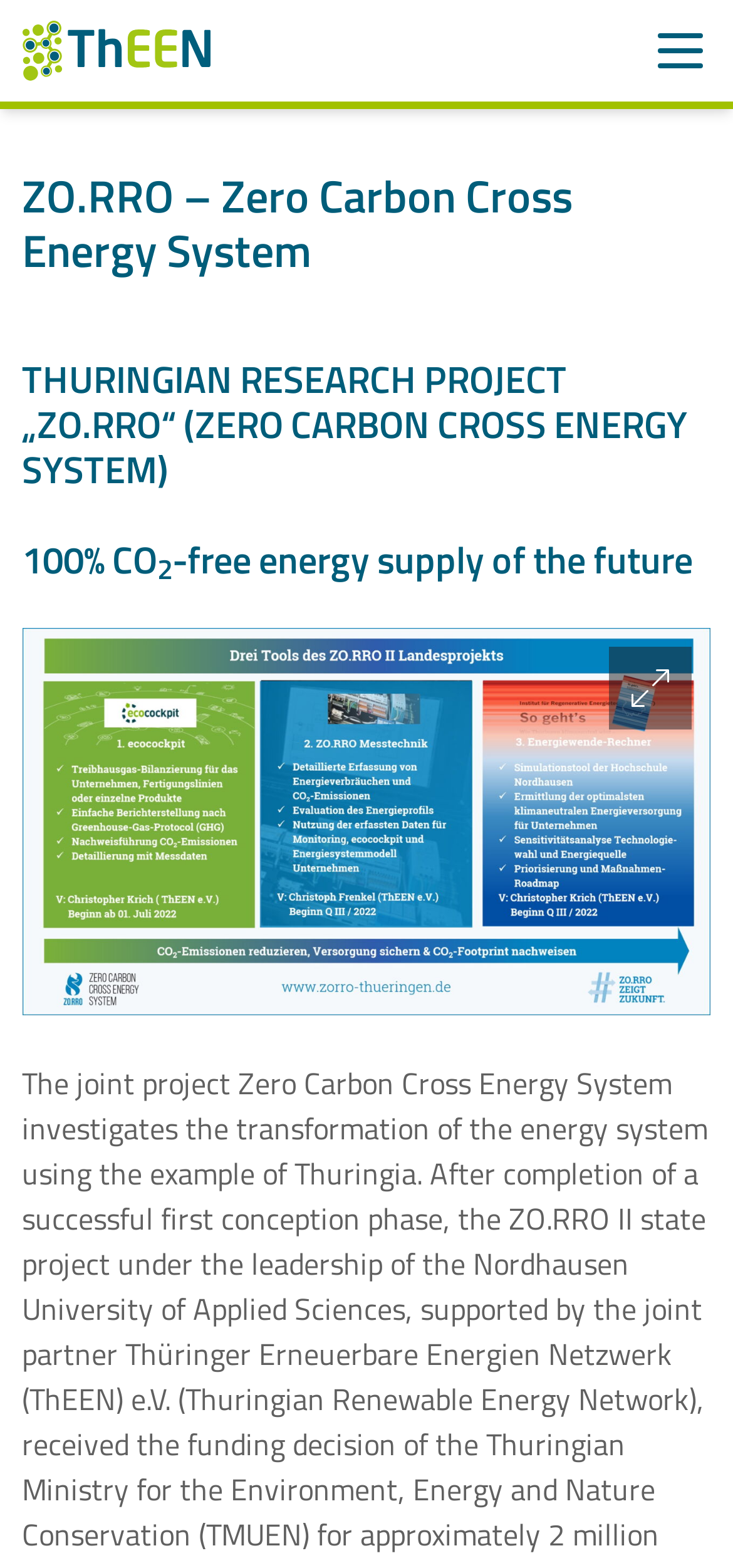Please analyze the image and provide a thorough answer to the question:
What is the purpose of the search box?

The search box is located near the top of the webpage, and its placeholder text is 'Search the website'. This suggests that the purpose of the search box is to allow users to search for content within the website.